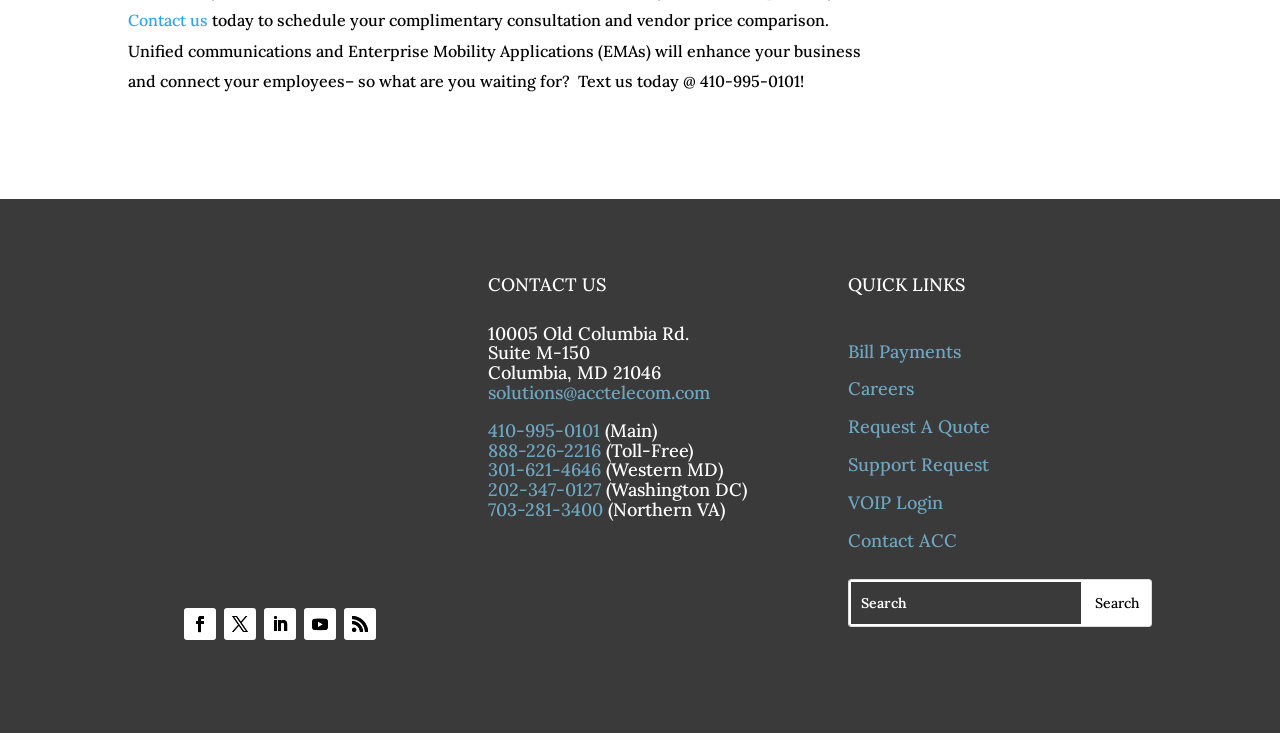Pinpoint the bounding box coordinates of the clickable area necessary to execute the following instruction: "Click the VOIP Login link". The coordinates should be given as four float numbers between 0 and 1, namely [left, top, right, bottom].

[0.663, 0.55, 0.737, 0.582]